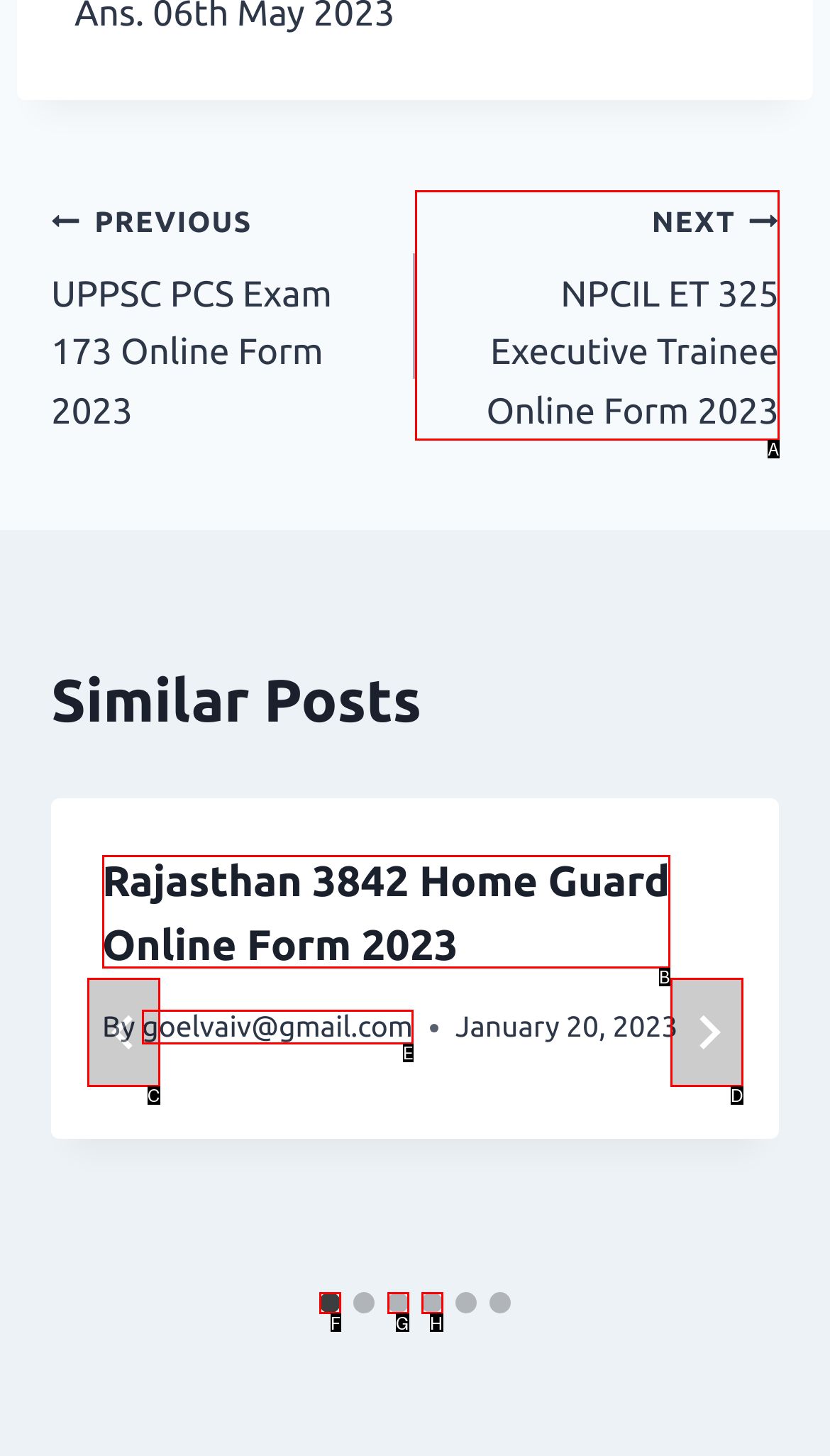Determine which HTML element matches the given description: aria-label="Next". Provide the corresponding option's letter directly.

D